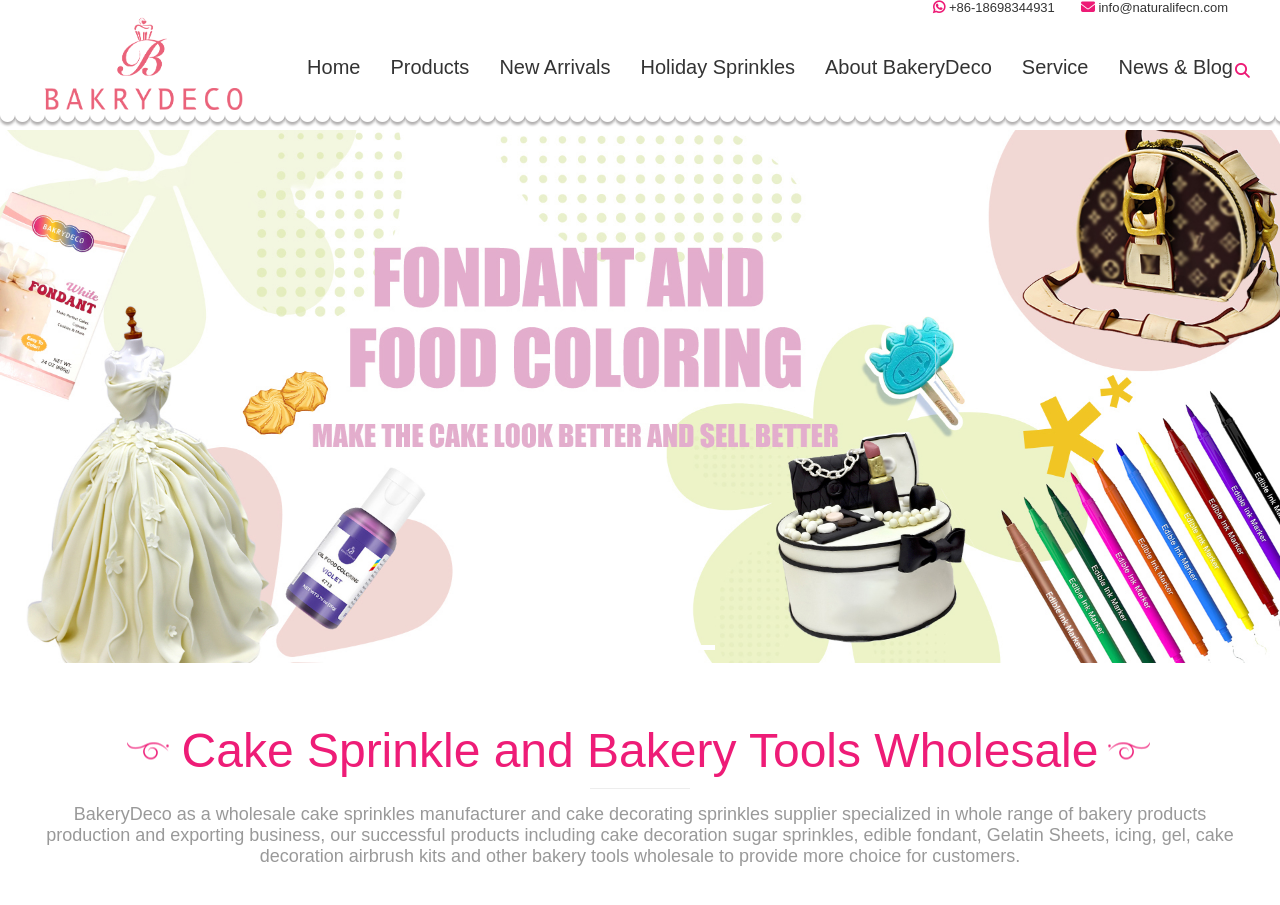What types of products does the company offer?
Please answer the question with a single word or phrase, referencing the image.

Cake decorating supplies and baking tools